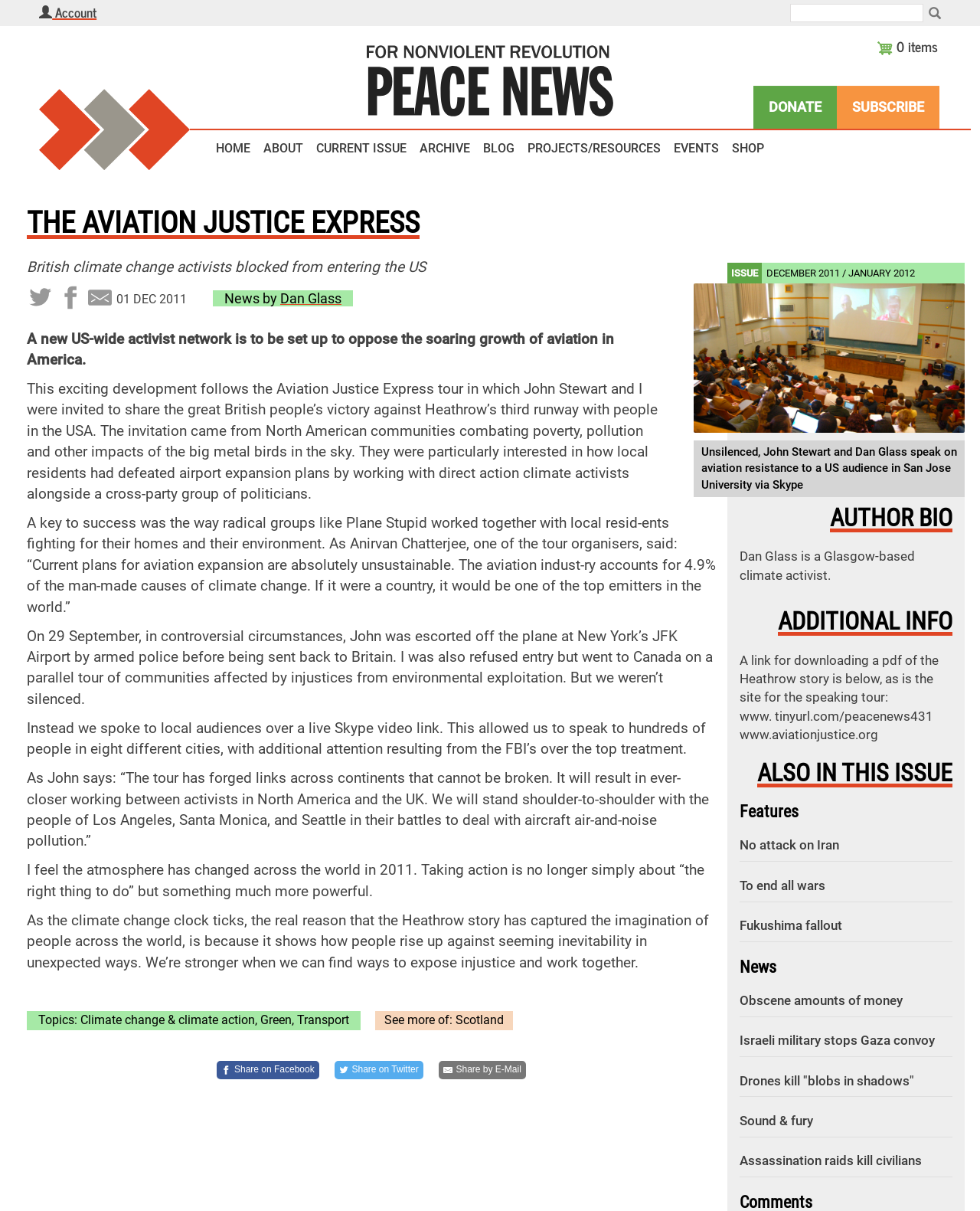Generate a thorough explanation of the webpage's elements.

The webpage is about The Aviation Justice Express, a publication from Peace News. At the top, there is a search bar with a "Search" heading and a "SEARCH" button. Below it, there are links to "Account", "Cart 0 items" with a cart icon, and "Peace news logo" with an image. 

On the left side, there are links to "peace news" with an image, "DONATE" and "SUBSCRIBE" buttons, and a navigation menu with primary links to "HOME", "ABOUT", "CURRENT ISSUE", "ARCHIVE", "BLOG", "PROJECTS/RESOURCES", "EVENTS", and "SHOP".

The main content area has a heading "THE AVIATION JUSTICE EXPRESS" followed by an article about British climate change activists blocked from entering the US. The article has several paragraphs of text, with links to related topics and authors. There are also links to share the article on Facebook, Twitter, and by email.

On the right side, there is a section with links to "ISSUE DECEMBER 2011 / JANUARY 2012" and an image. Below it, there is an author bio and additional information about the article, including links to download a PDF and visit the speaking tour website. 

At the bottom, there are links to other articles in the same issue, including "Features", "No attack on Iran", "To end all wars", "Fukushima fallout", "News", "Obscene amounts of money", "Israeli military stops Gaza convoy", "Drones kill 'blobs in shadows'", "Sound & fury", and "Assassination raids kill civilians".